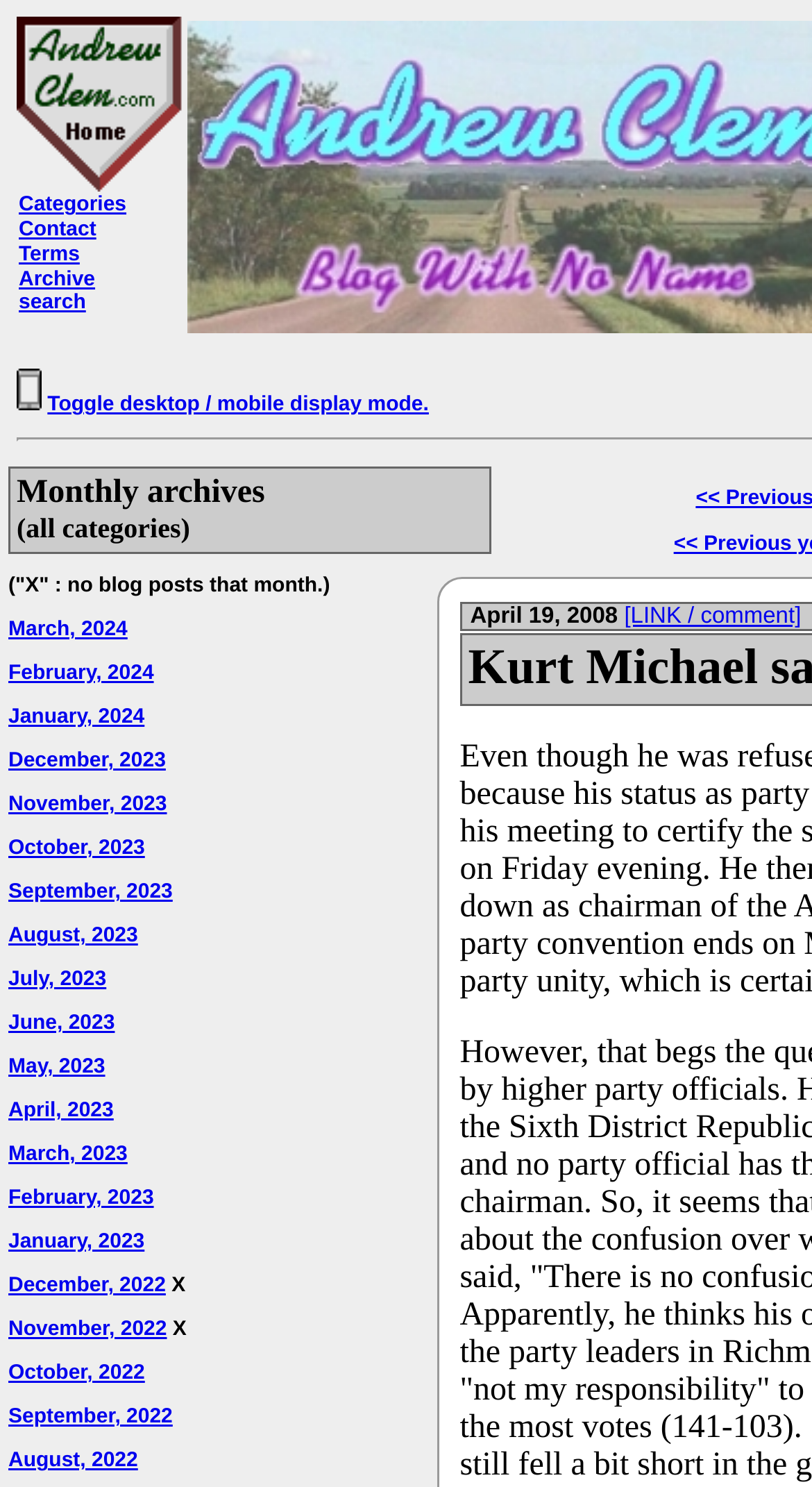Determine the bounding box coordinates for the UI element matching this description: "April, 2023".

[0.01, 0.739, 0.14, 0.755]